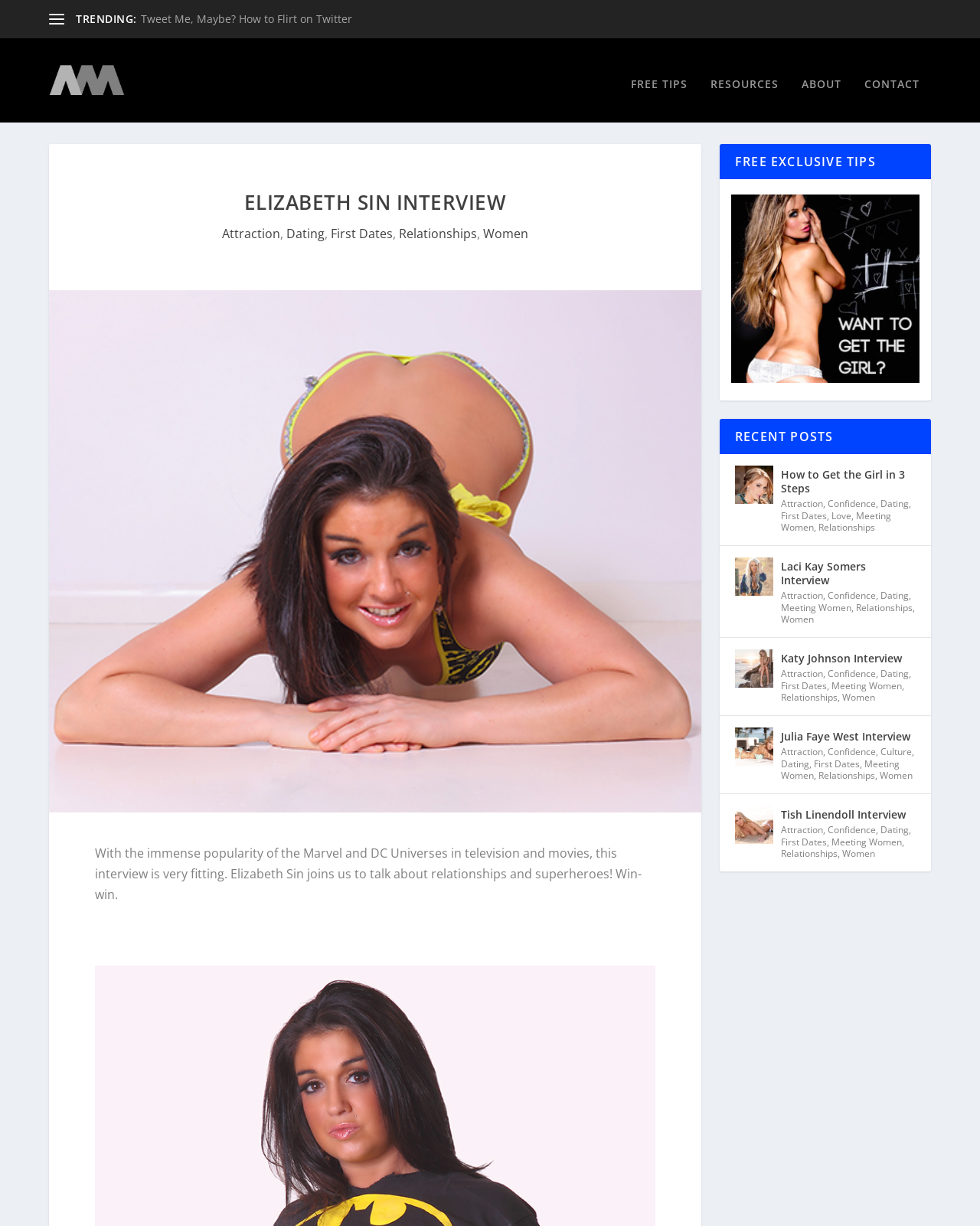Find the bounding box coordinates of the element to click in order to complete this instruction: "Click on the 'Tips on Getting the Girl You Want' link". The bounding box coordinates must be four float numbers between 0 and 1, denoted as [left, top, right, bottom].

[0.143, 0.009, 0.318, 0.021]